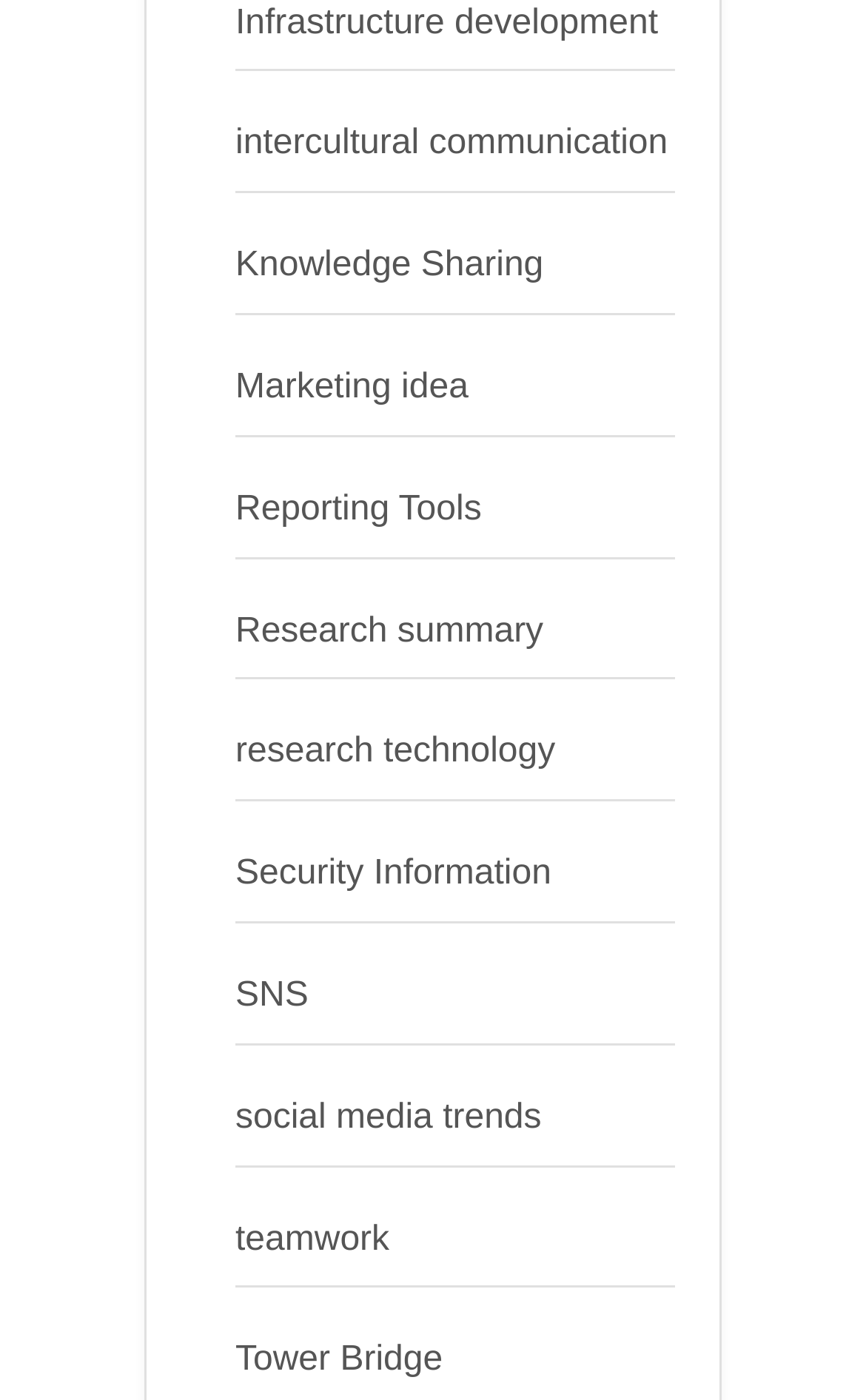Please find the bounding box coordinates of the element that you should click to achieve the following instruction: "Explore infrastructure development". The coordinates should be presented as four float numbers between 0 and 1: [left, top, right, bottom].

[0.272, 0.003, 0.76, 0.03]